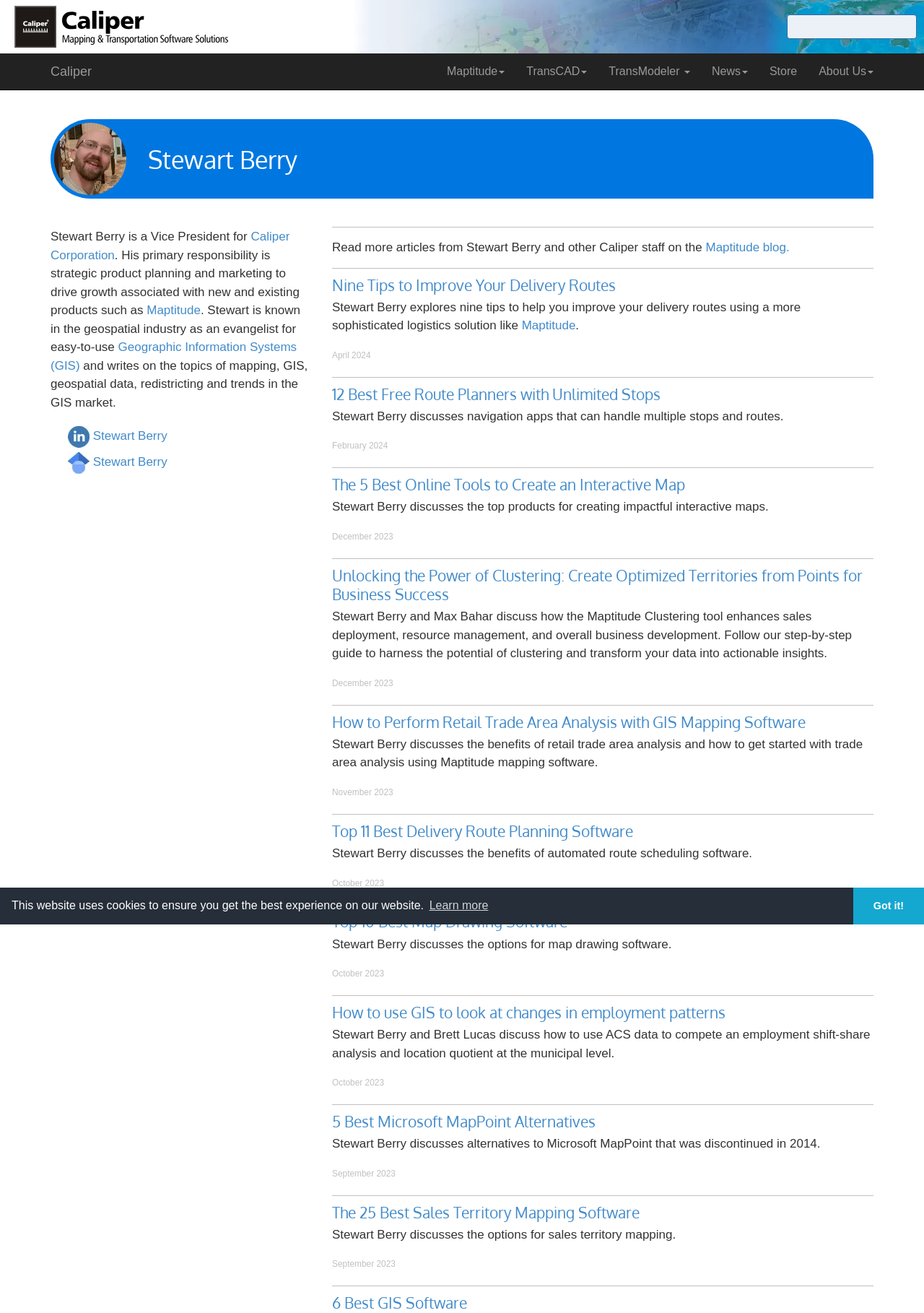Please identify the bounding box coordinates of the element's region that I should click in order to complete the following instruction: "Read more articles from Stewart Berry and other Caliper staff". The bounding box coordinates consist of four float numbers between 0 and 1, i.e., [left, top, right, bottom].

[0.359, 0.183, 0.764, 0.194]